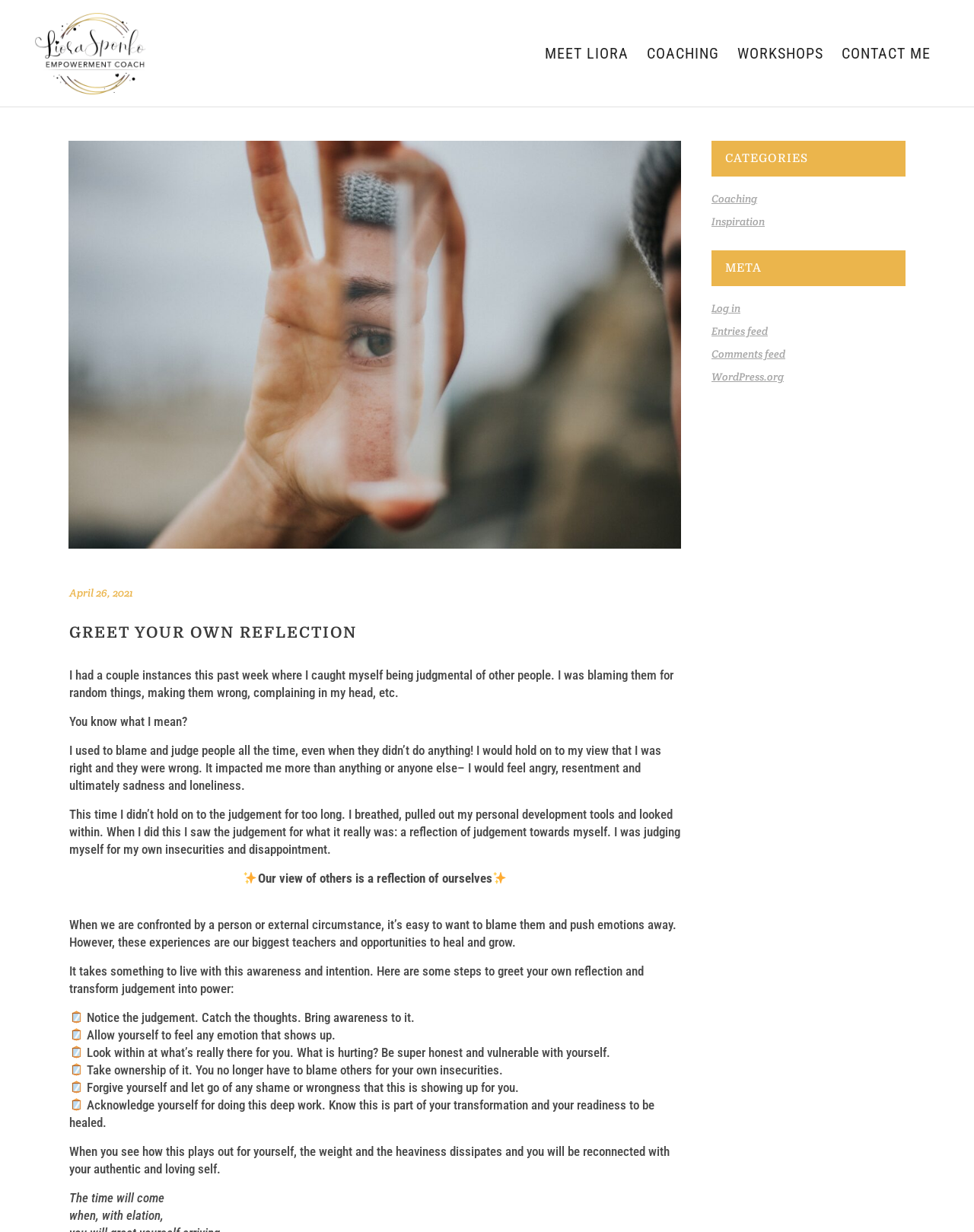Locate the bounding box coordinates of the item that should be clicked to fulfill the instruction: "Click on COACHING".

[0.655, 0.0, 0.748, 0.086]